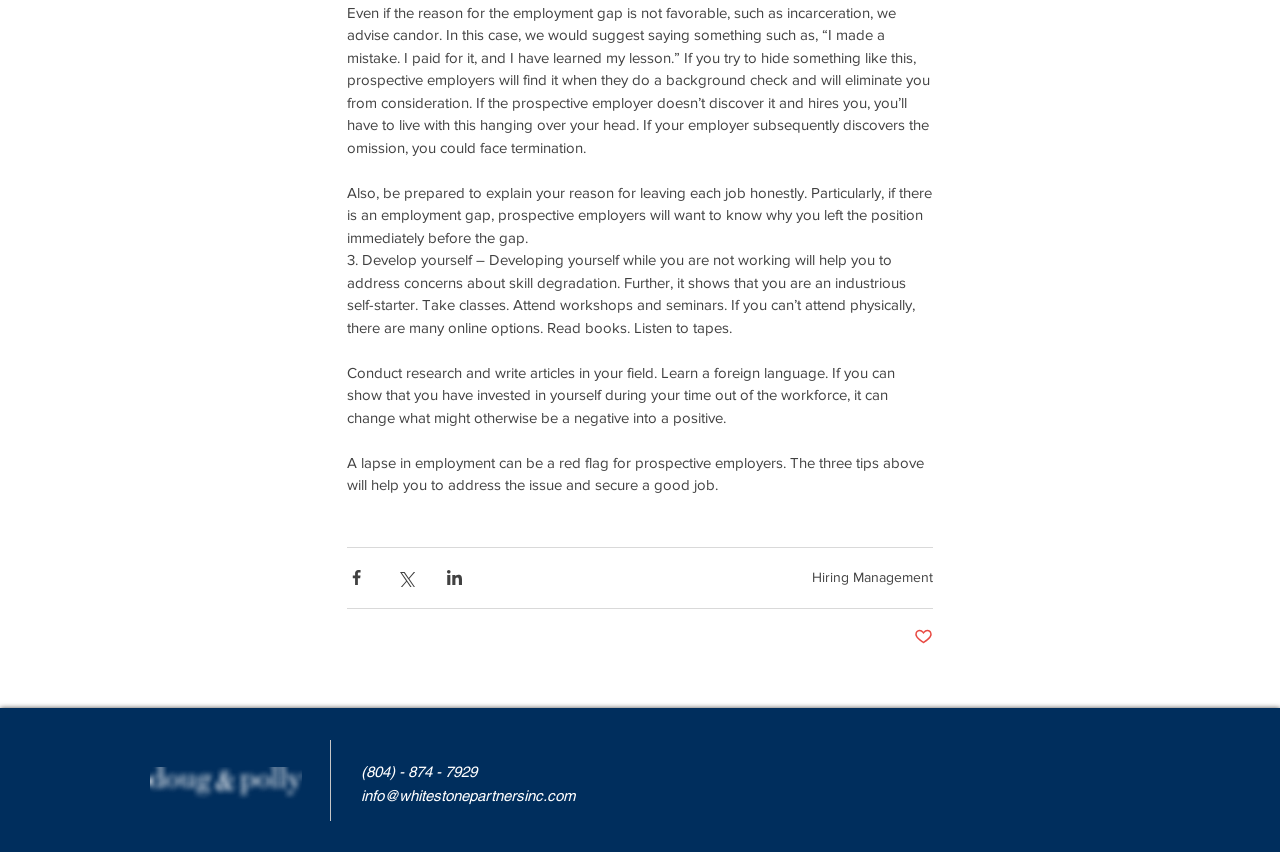Please specify the bounding box coordinates of the clickable region necessary for completing the following instruction: "Share via Twitter". The coordinates must consist of four float numbers between 0 and 1, i.e., [left, top, right, bottom].

[0.309, 0.667, 0.324, 0.689]